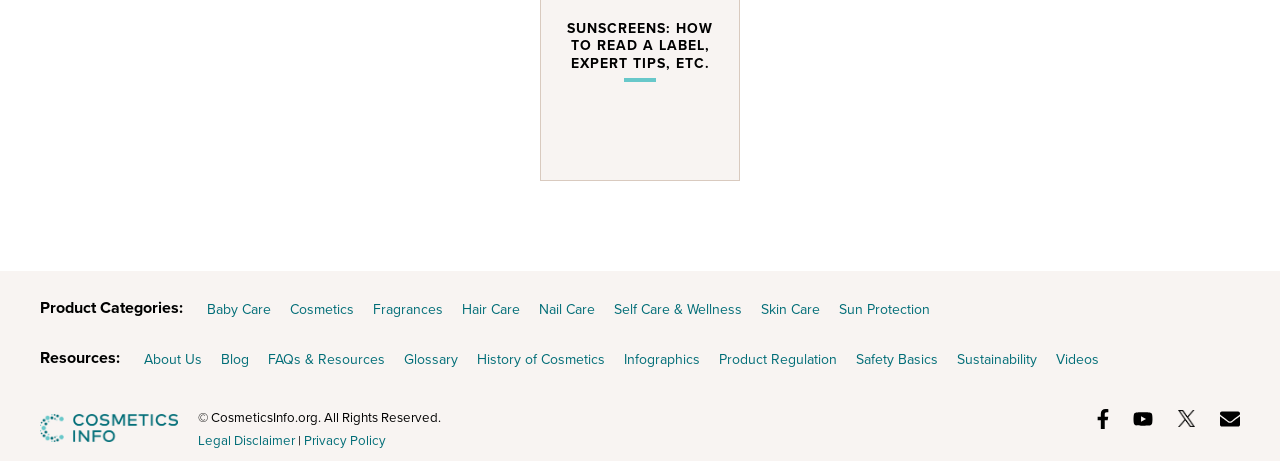From the webpage screenshot, identify the region described by Videos. Provide the bounding box coordinates as (top-left x, top-left y, bottom-right x, bottom-right y), with each value being a floating point number between 0 and 1.

[0.825, 0.757, 0.859, 0.802]